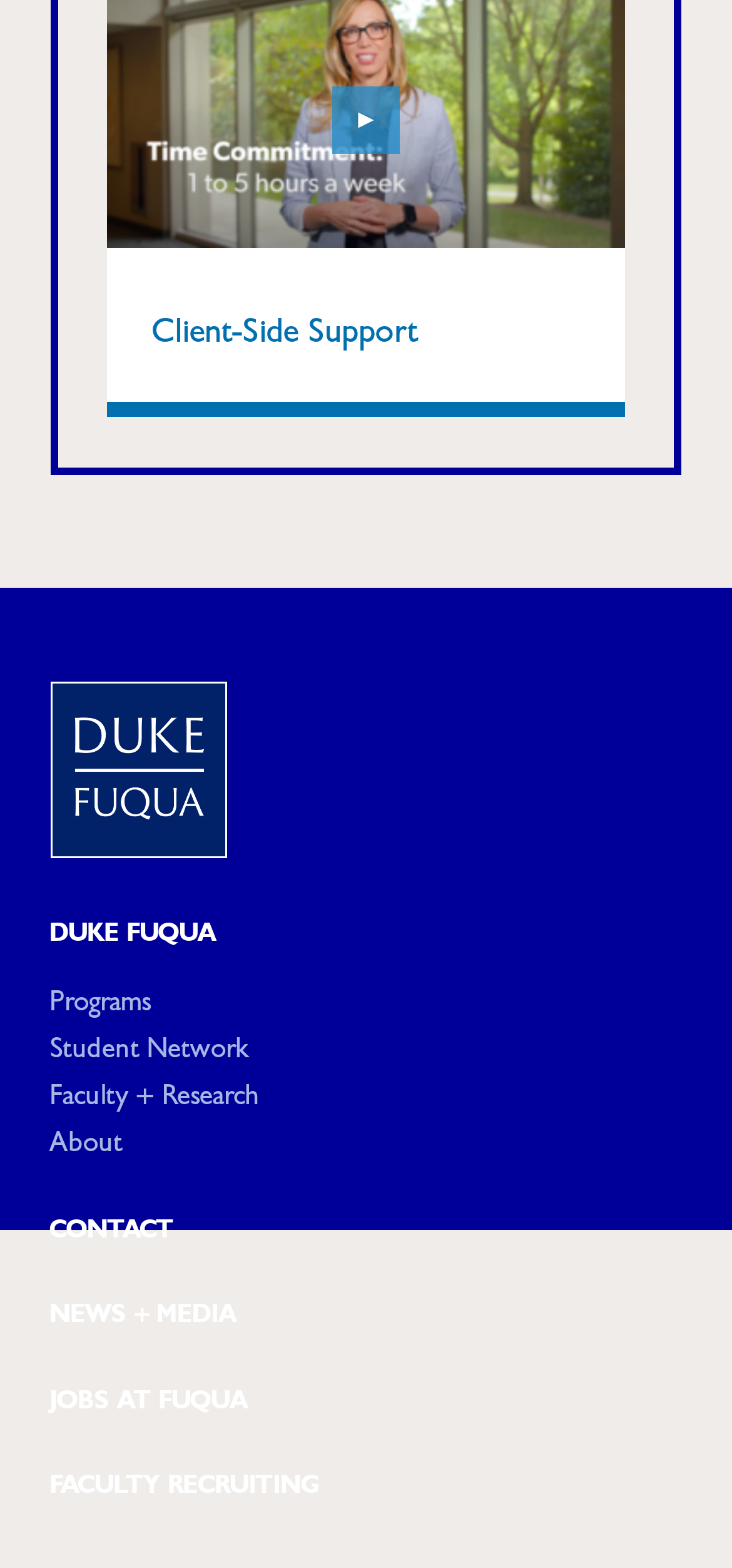Select the bounding box coordinates of the element I need to click to carry out the following instruction: "explore JOBS AT FUQUA".

[0.068, 0.884, 0.34, 0.902]